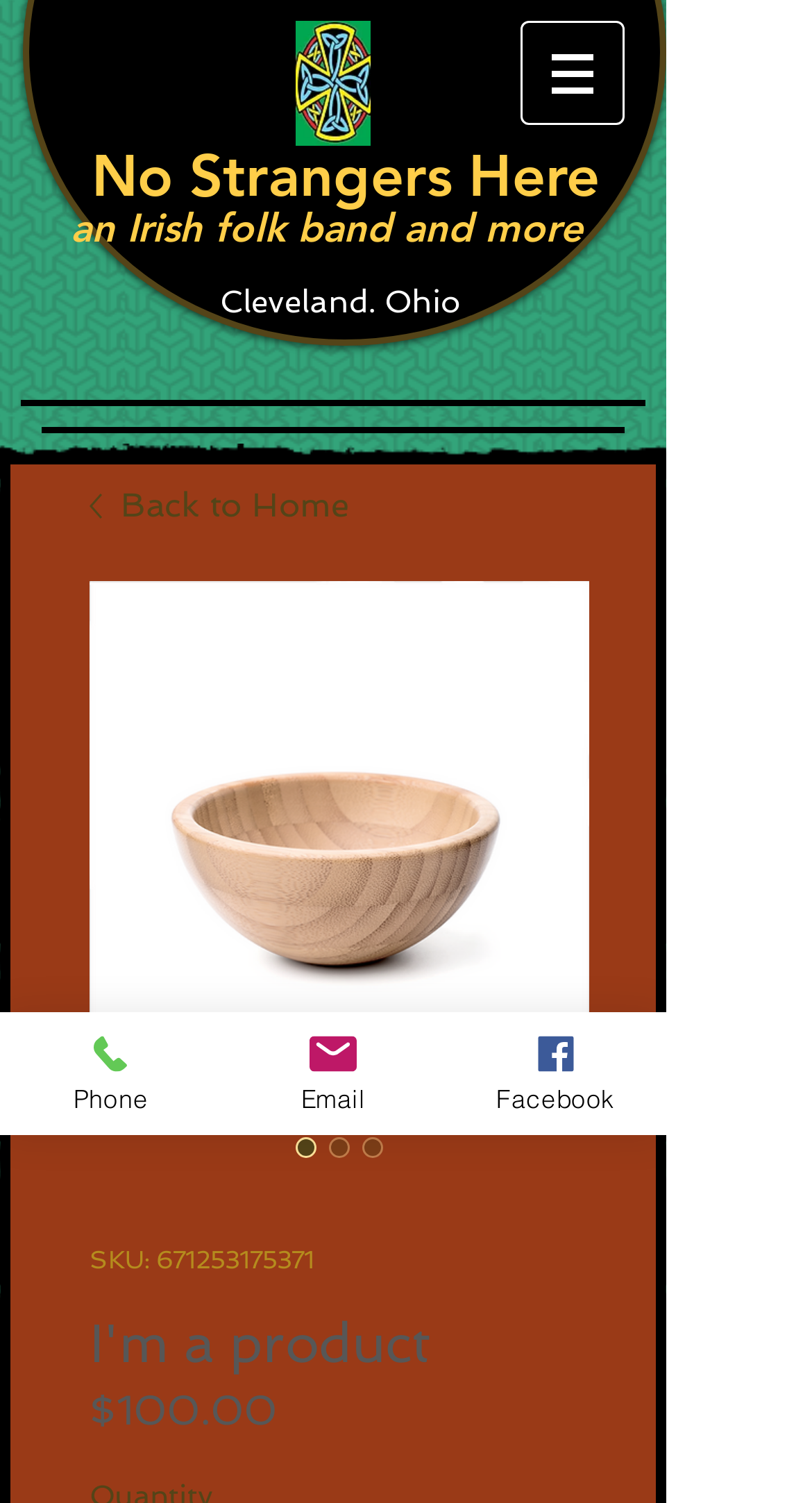Extract the bounding box coordinates of the UI element described by: "No Strangers Here". The coordinates should include four float numbers ranging from 0 to 1, e.g., [left, top, right, bottom].

[0.01, 0.093, 0.738, 0.14]